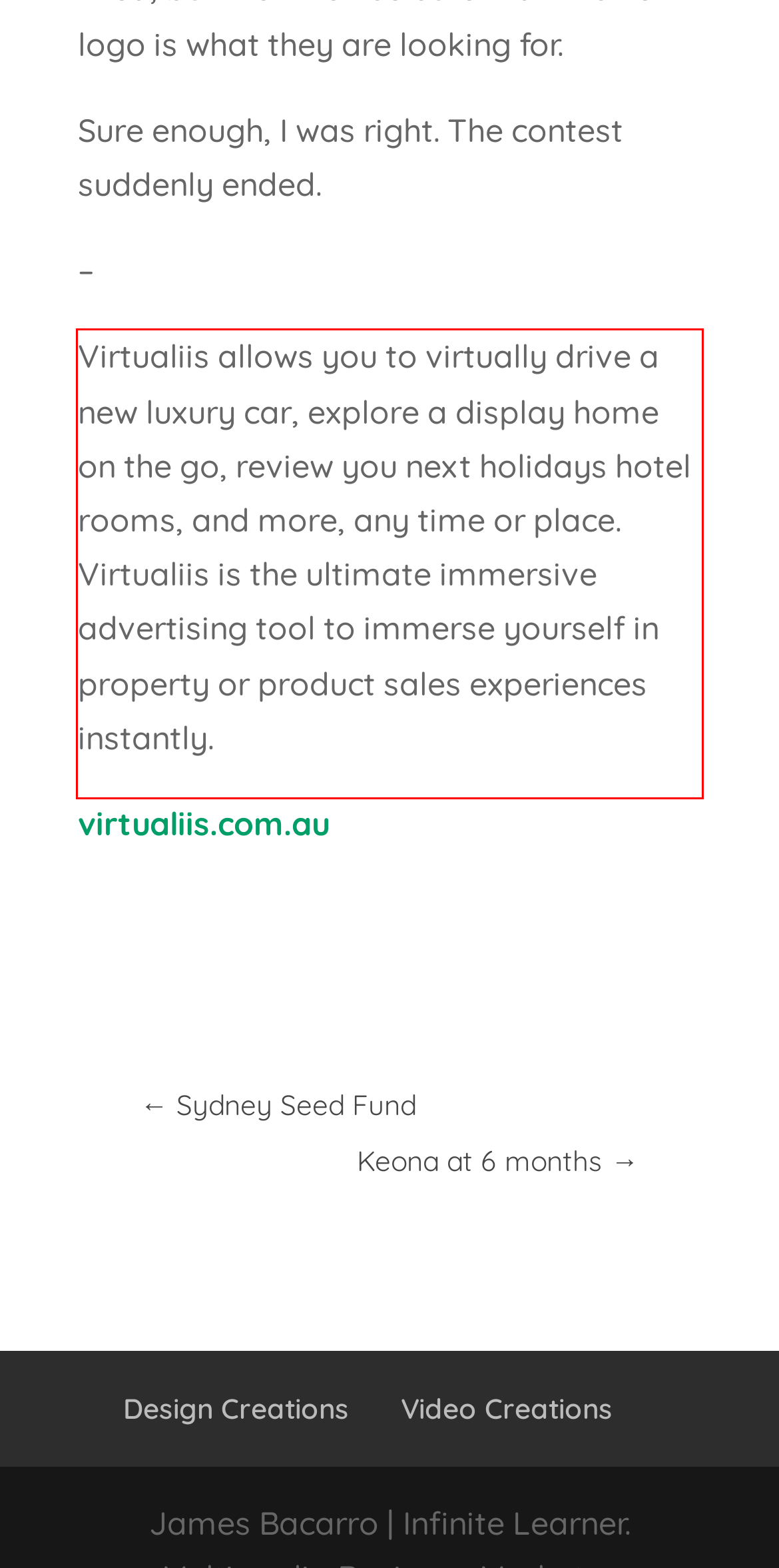Look at the provided screenshot of the webpage and perform OCR on the text within the red bounding box.

Virtualiis allows you to virtually drive a new luxury car, explore a display home on the go, review you next holidays hotel rooms, and more, any time or place. Virtualiis is the ultimate immersive advertising tool to immerse yourself in property or product sales experiences instantly.